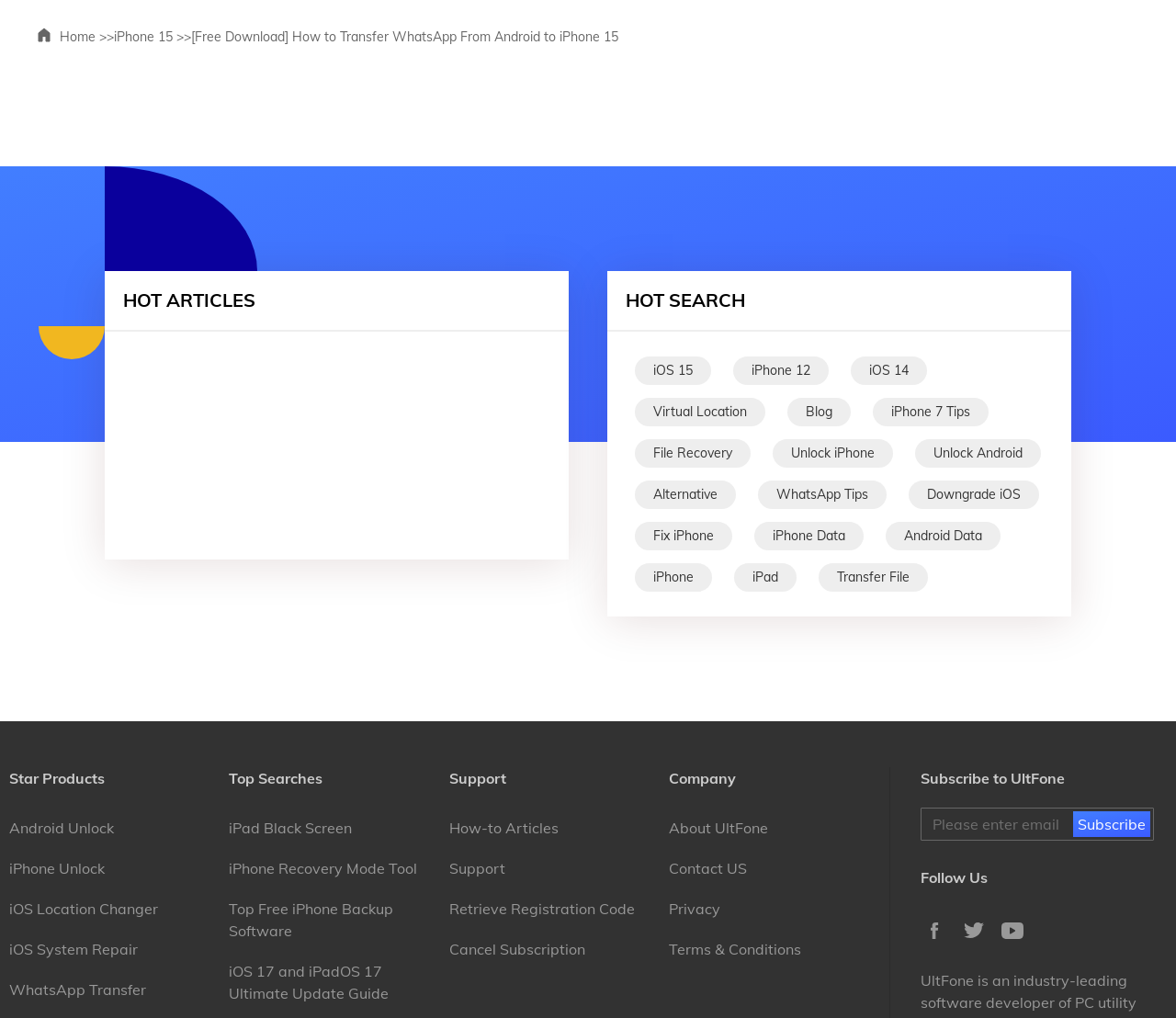Provide the bounding box coordinates of the HTML element this sentence describes: "iPhone Recovery Mode Tool".

[0.195, 0.844, 0.355, 0.862]